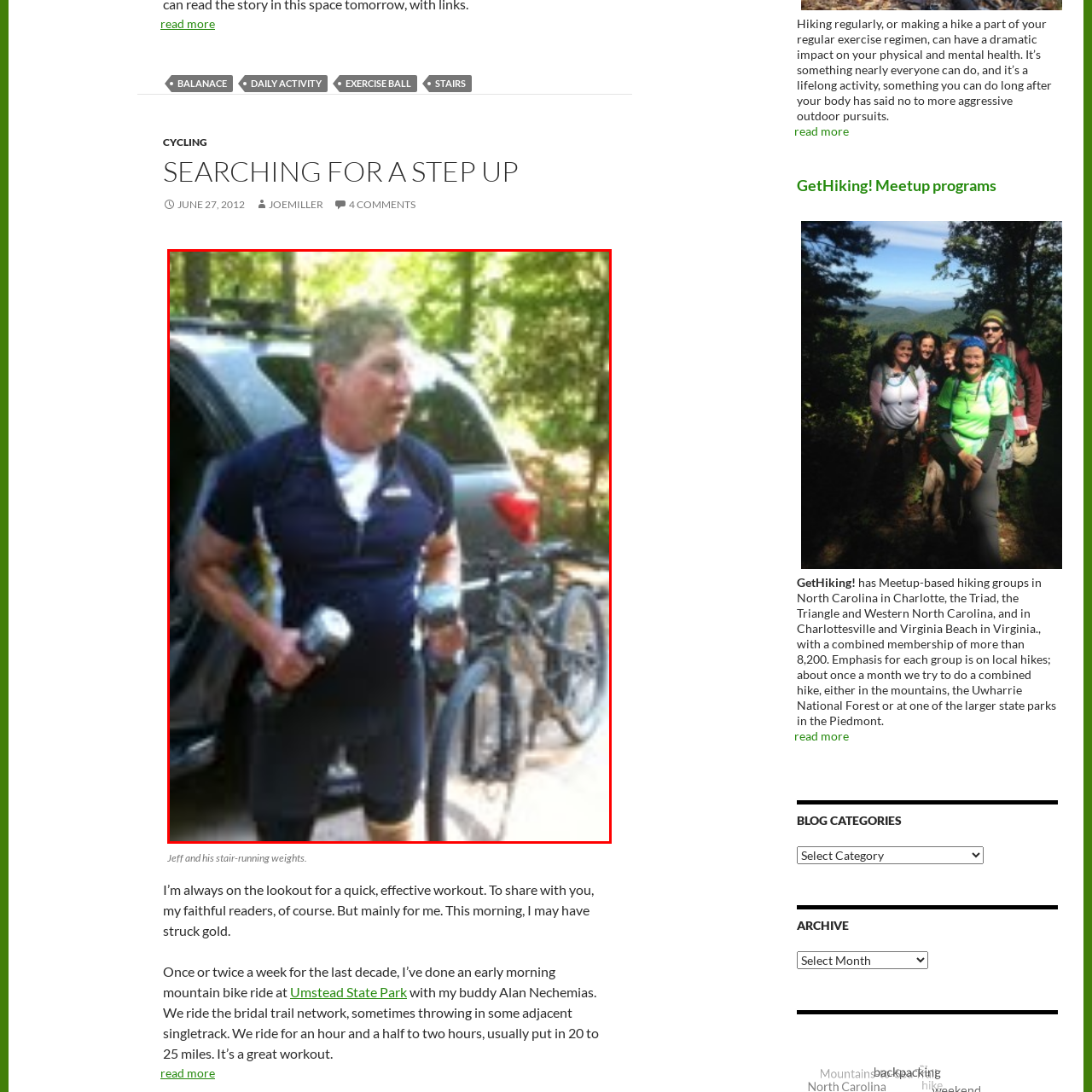Look at the image inside the red box and answer the question with a single word or phrase:
What type of clothing is the individual wearing?

Cycling outfit